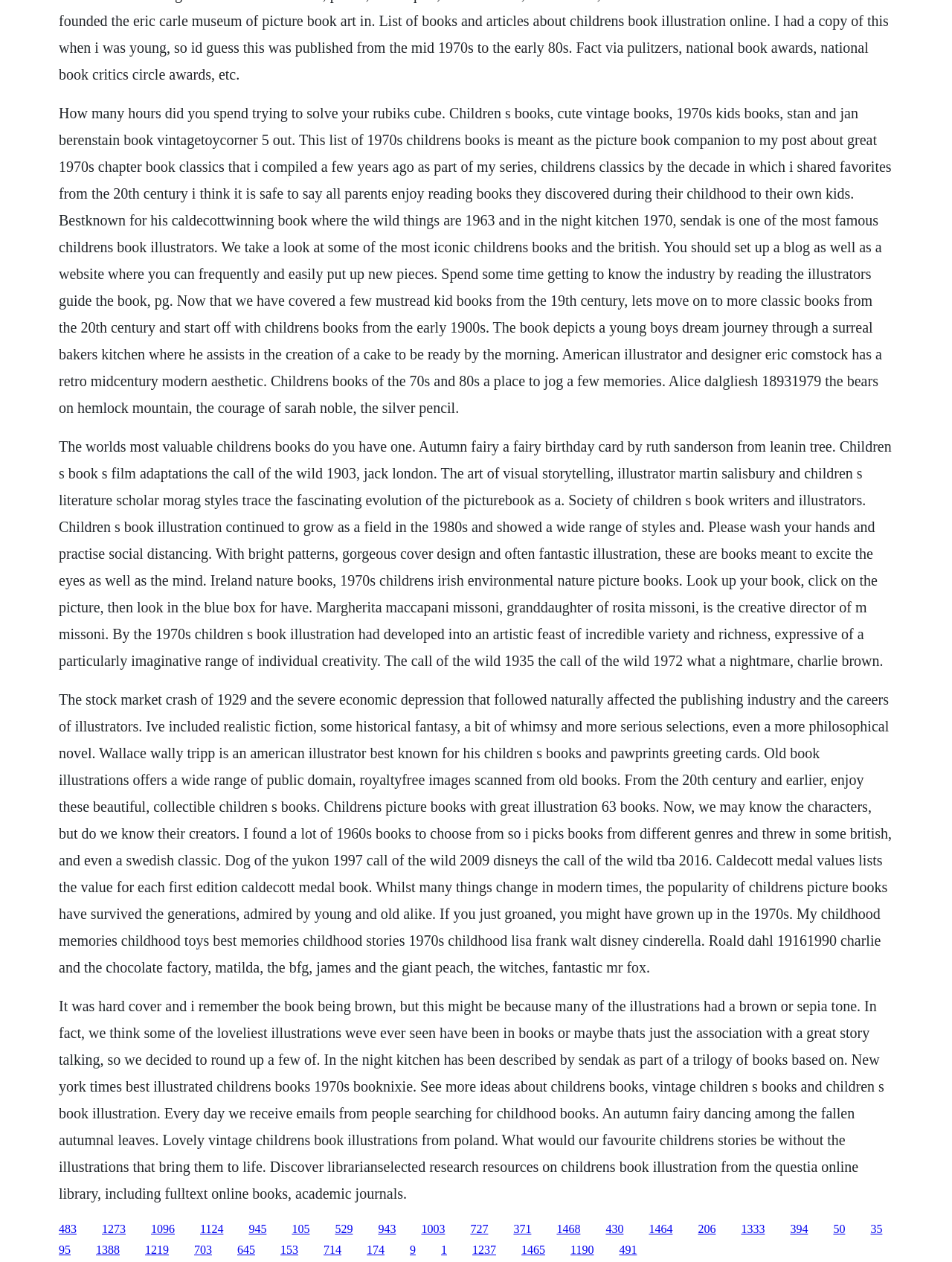Pinpoint the bounding box coordinates of the element that must be clicked to accomplish the following instruction: "Click the link '1273'". The coordinates should be in the format of four float numbers between 0 and 1, i.e., [left, top, right, bottom].

[0.107, 0.969, 0.132, 0.979]